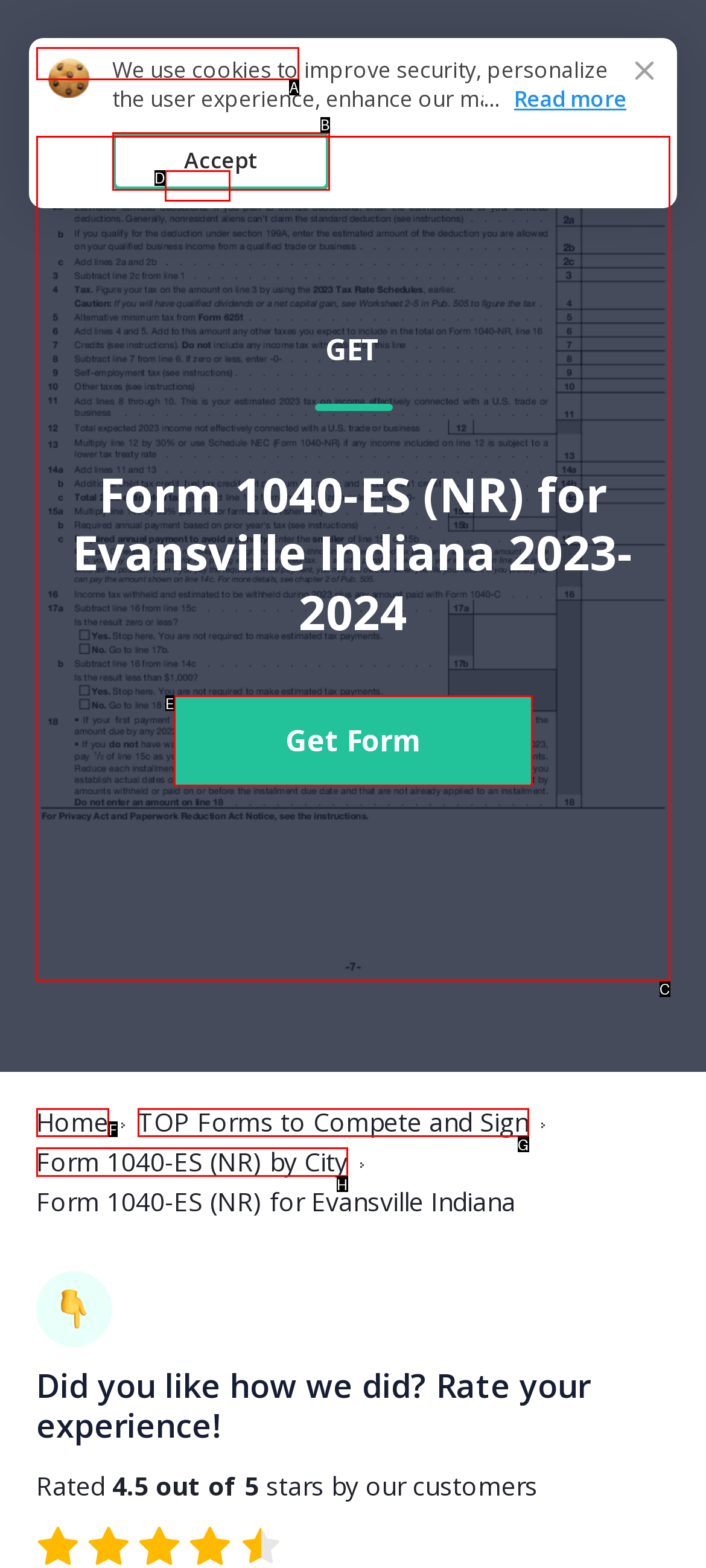Match the description: Form 1040-ES (NR) by City to one of the options shown. Reply with the letter of the best match.

H